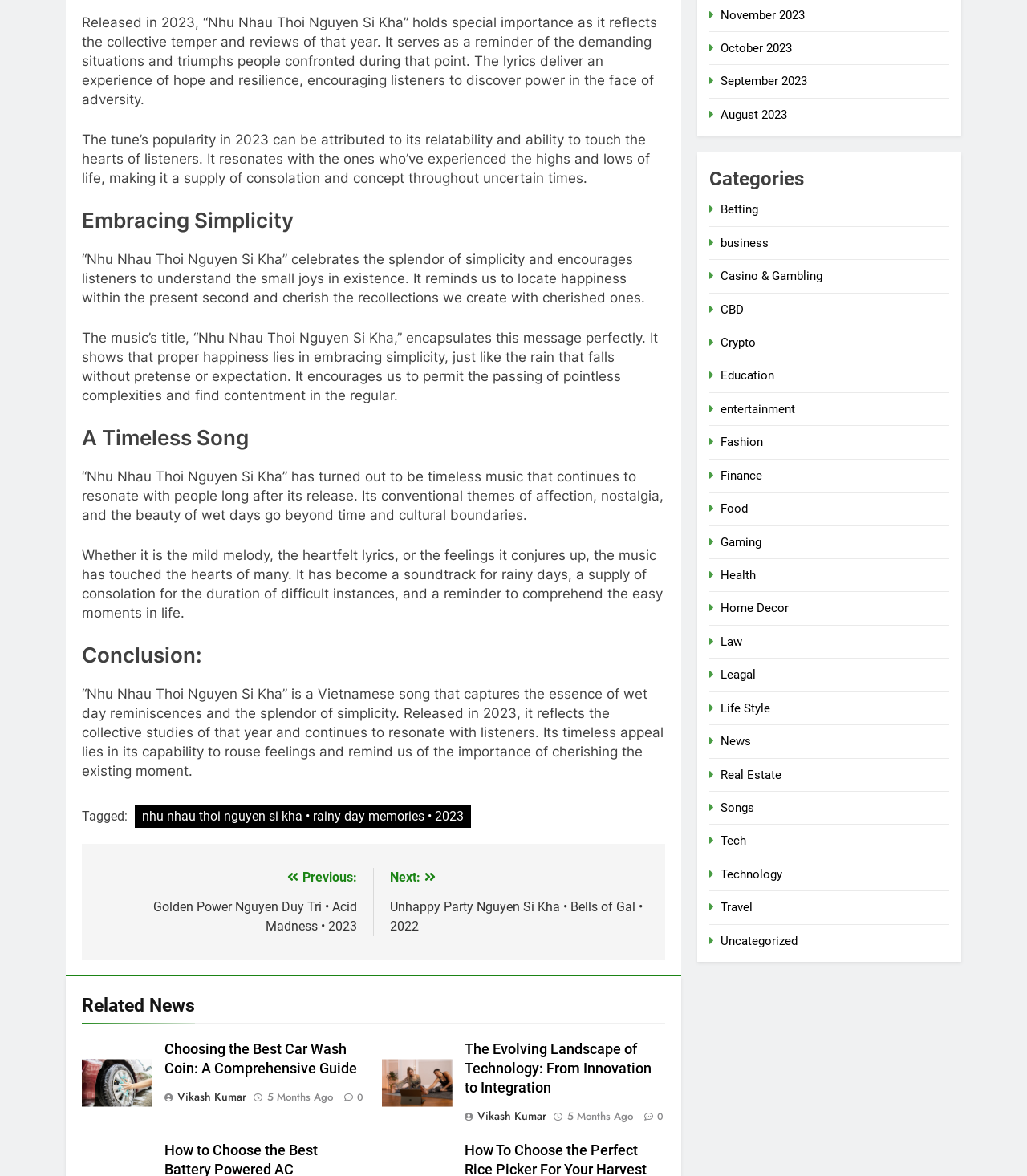What is the theme of the song?
Respond to the question with a well-detailed and thorough answer.

The theme of the song can be inferred from the text, which mentions that the song 'celebrates the splendor of simplicity and encourages listeners to understand the small joys in existence.'